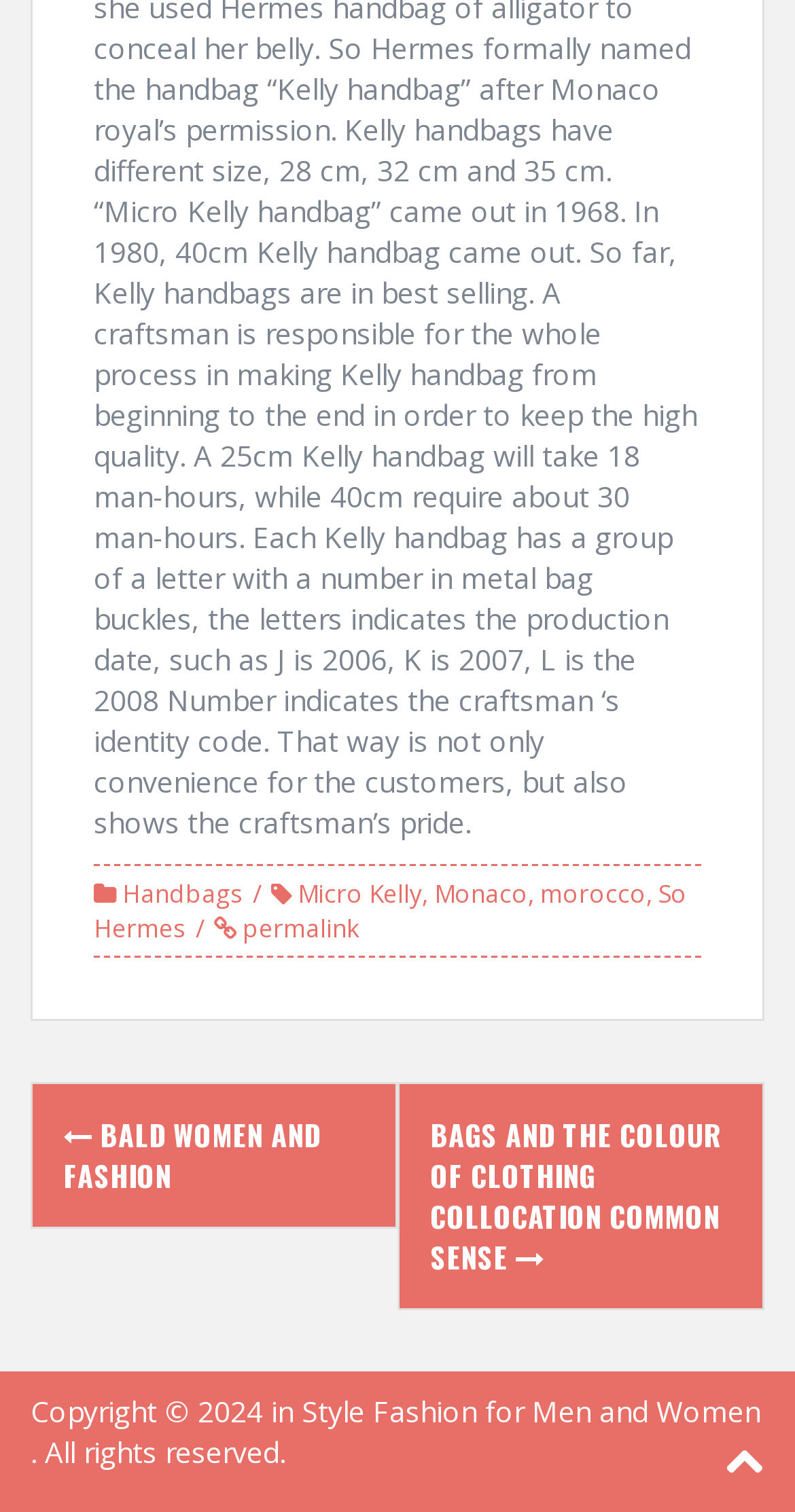What is the last link in the footer?
Give a comprehensive and detailed explanation for the question.

I looked at the footer section and found the last link element, which is 'So Hermes'. Therefore, the last link in the footer is 'So Hermes'.